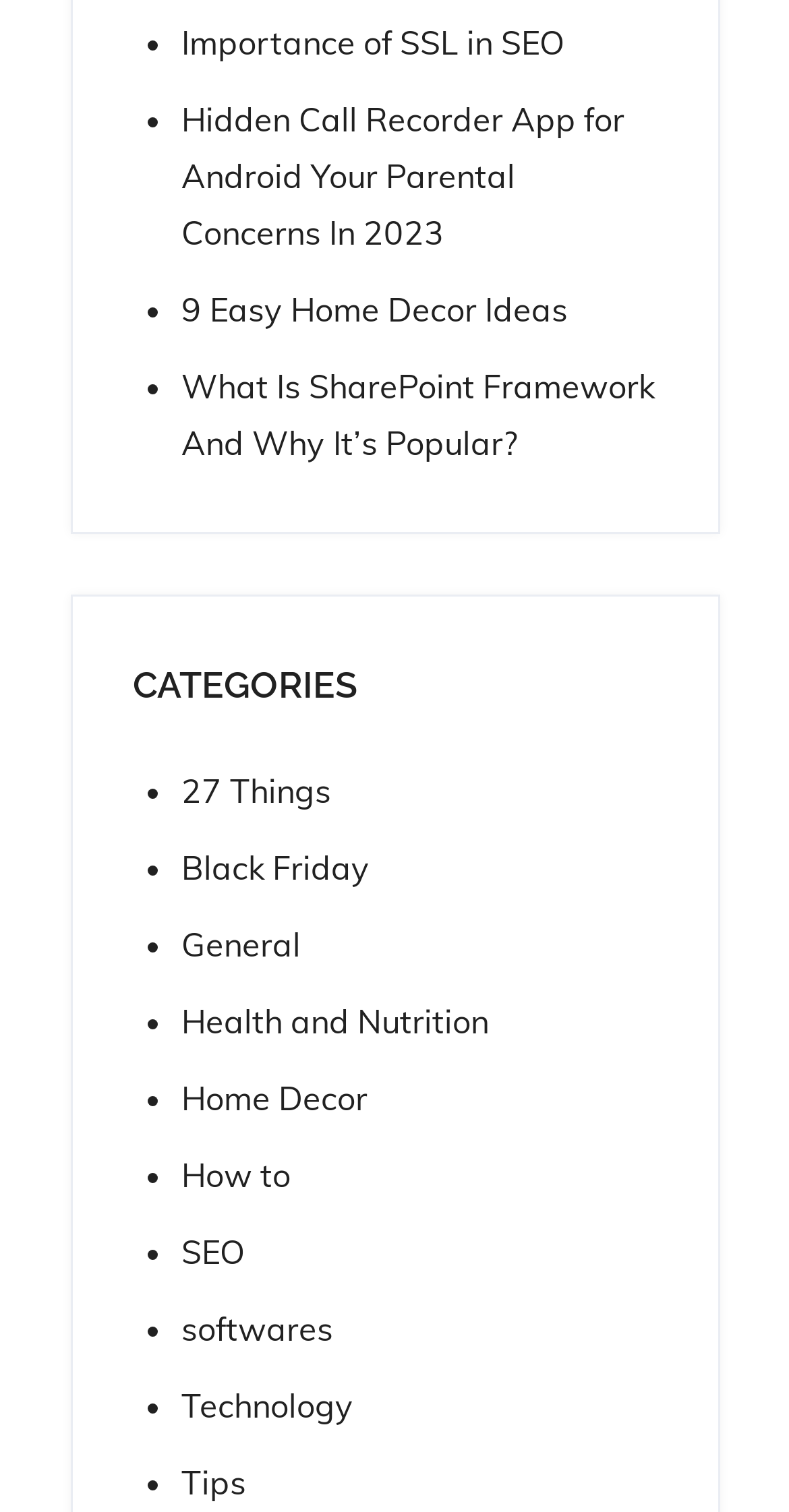Provide a brief response to the question using a single word or phrase: 
What is the last category listed?

Tips